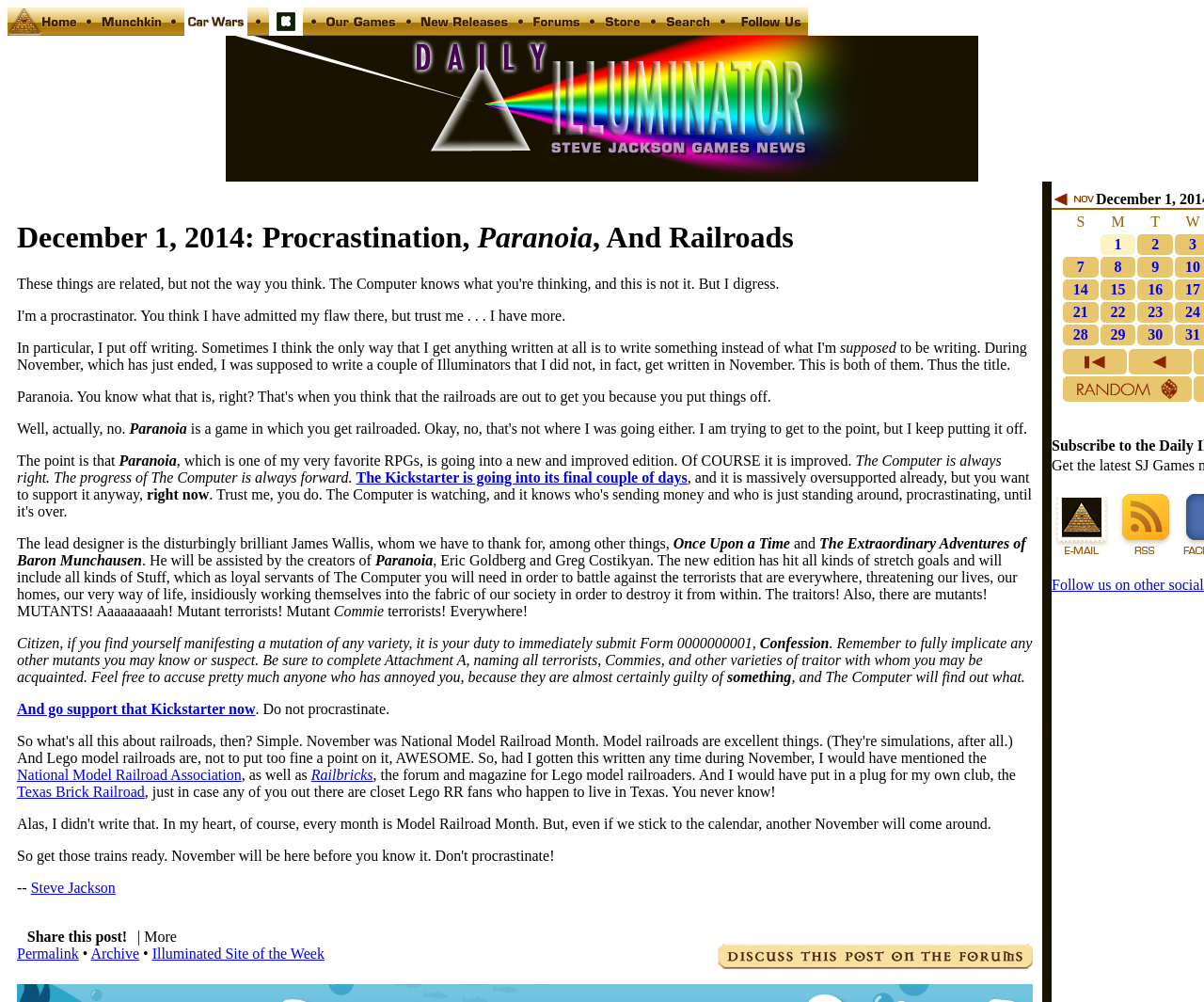Using the format (top-left x, top-left y, bottom-right x, bottom-right y), provide the bounding box coordinates for the described UI element. All values should be floating point numbers between 0 and 1: title="November 2014"

[0.873, 0.196, 0.91, 0.21]